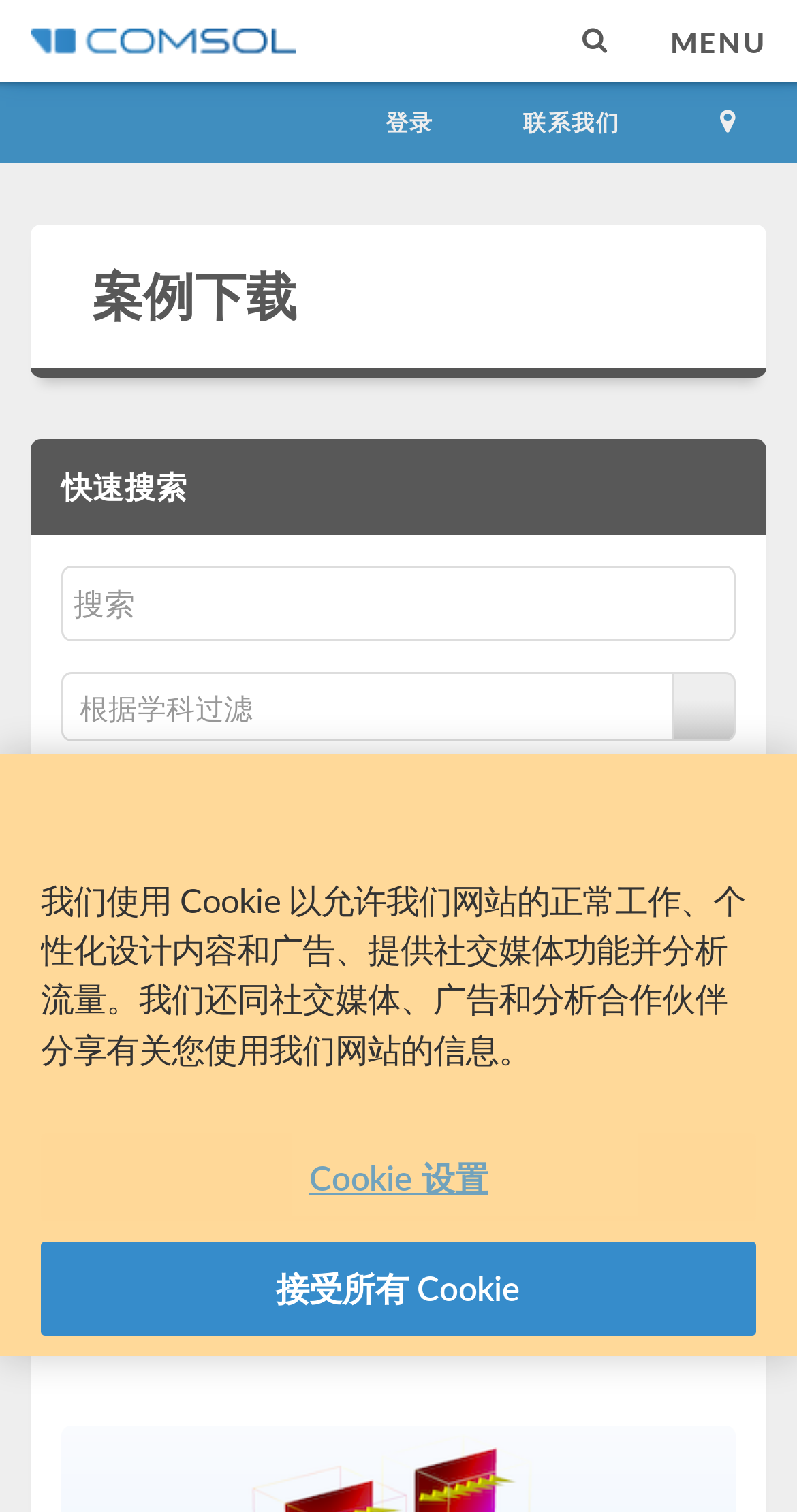Calculate the bounding box coordinates of the UI element given the description: "Cookie 设置".

[0.051, 0.75, 0.949, 0.808]